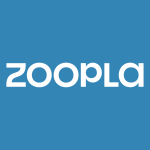Create a detailed narrative for the image.

The image prominently displays the logo of Zoopla, a well-known online property portal in the UK. The logo features the name "Zoopla" in bold, modern typography, presented in a clean, white font against a vibrant blue background. This striking contrast enhances visibility and brand recognition. Zoopla is widely recognized for its role in helping users buy, sell, and rent properties, making it a key player in the real estate market. The logo embodies the platform's accessibility and user-friendly approach to property searches, serving as a symbol of reliability for both buyers and sellers in the bustling property landscape.